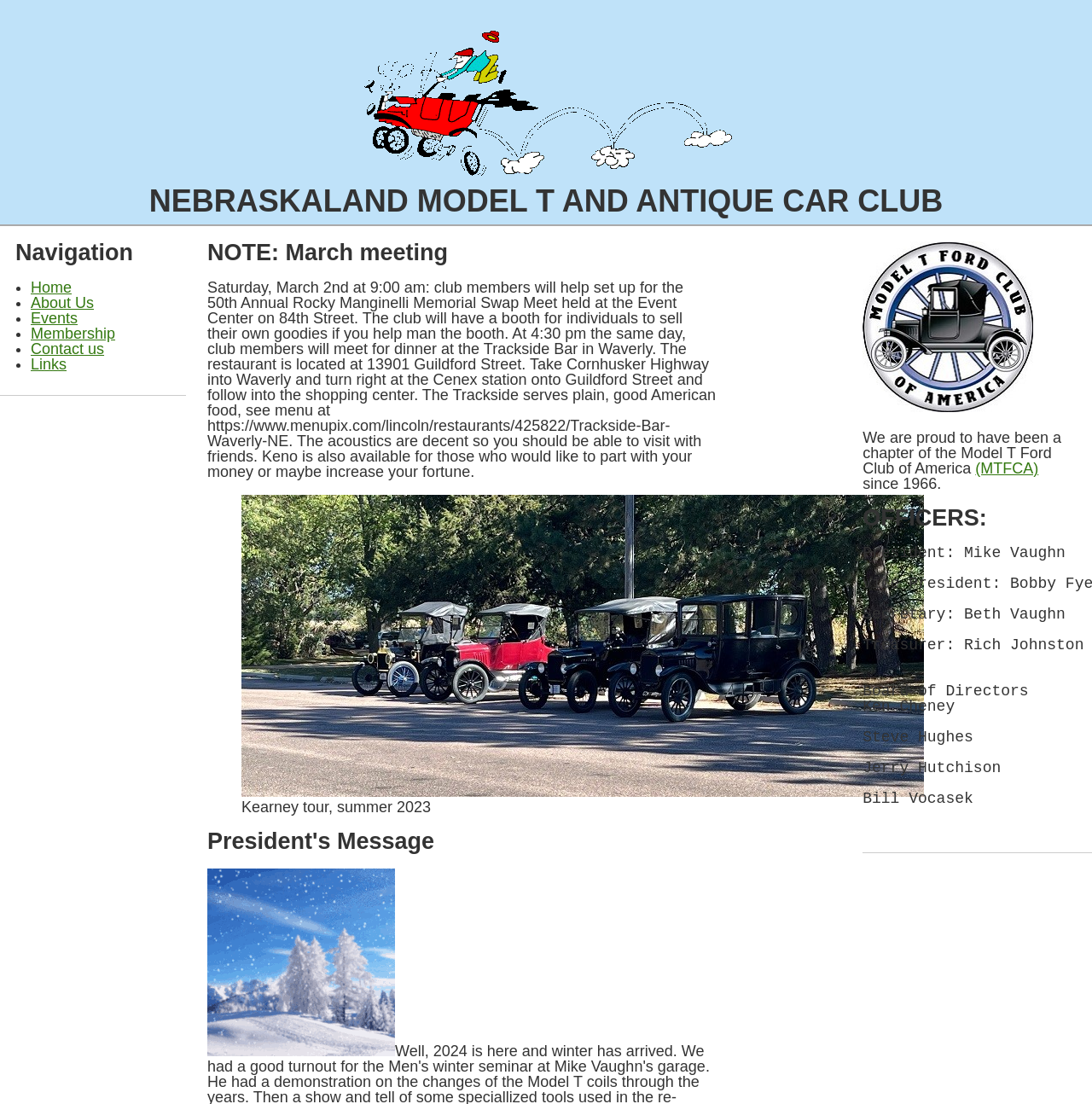Find the bounding box of the UI element described as follows: "alt="MTFCA Logo"".

[0.79, 0.361, 0.946, 0.376]